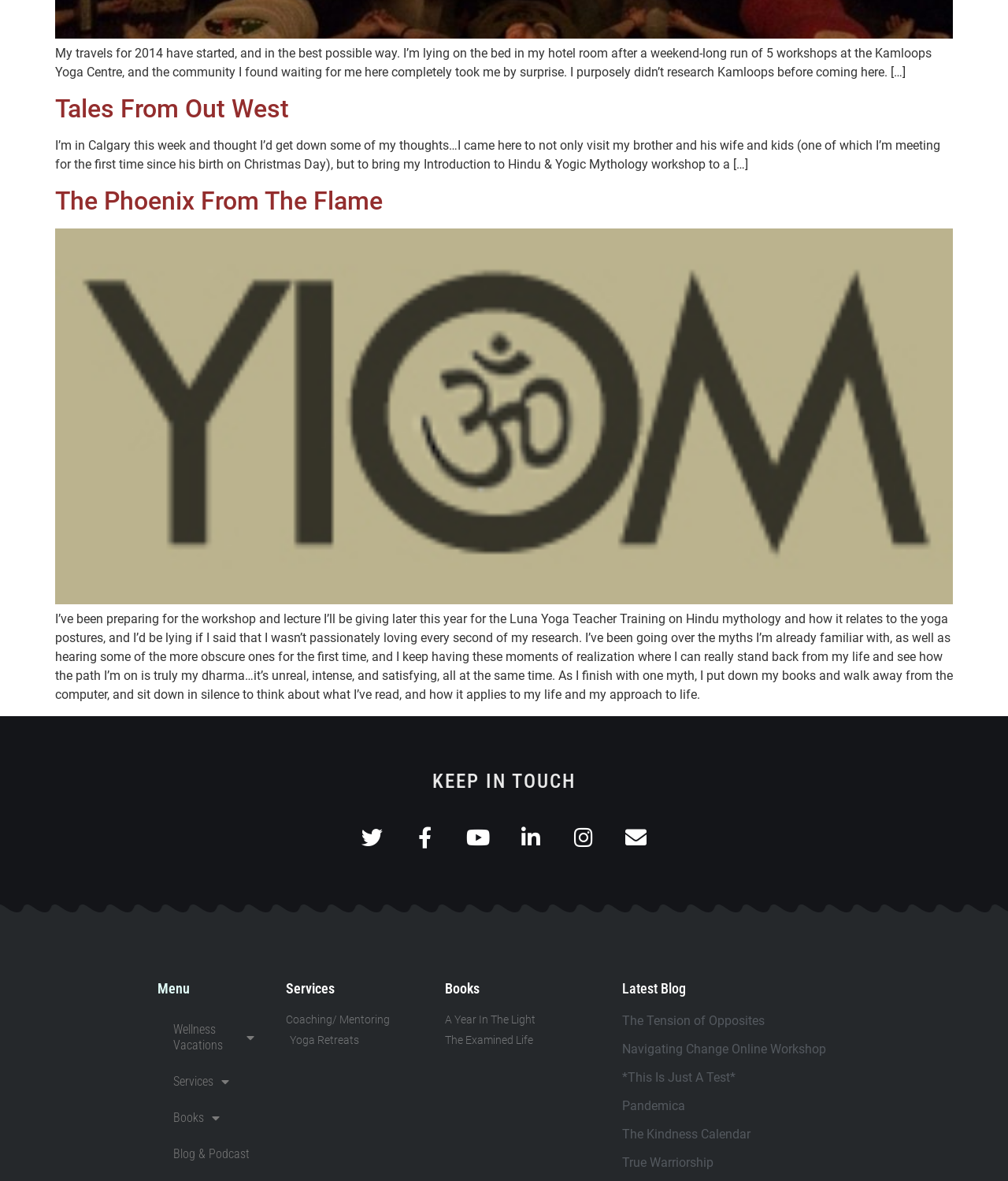Provide the bounding box coordinates of the HTML element this sentence describes: "Youtube". The bounding box coordinates consist of four float numbers between 0 and 1, i.e., [left, top, right, bottom].

[0.463, 0.7, 0.484, 0.718]